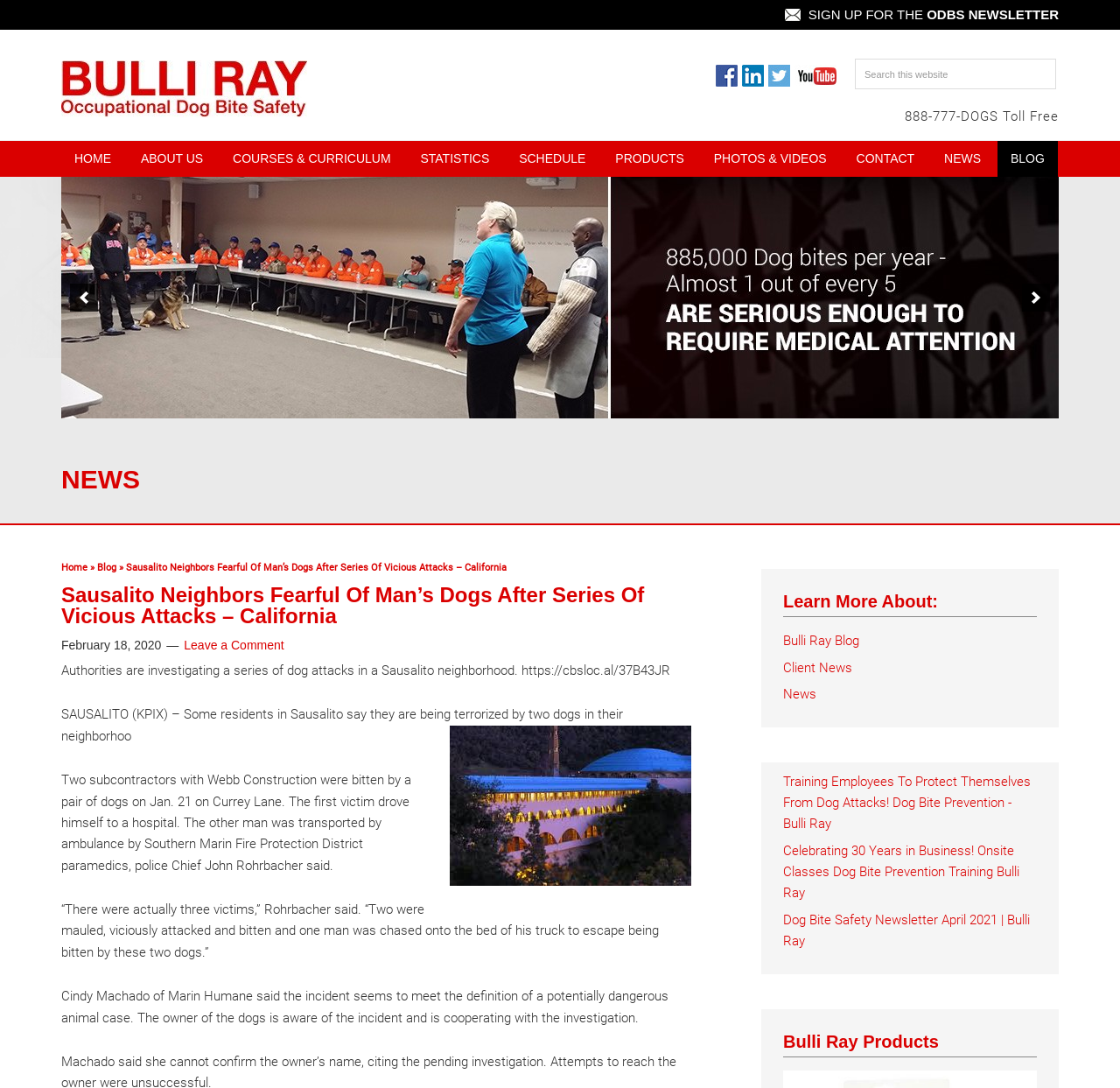Provide the bounding box coordinates in the format (top-left x, top-left y, bottom-right x, bottom-right y). All values are floating point numbers between 0 and 1. Determine the bounding box coordinate of the UI element described as: Courses & Curriculum

[0.196, 0.13, 0.361, 0.163]